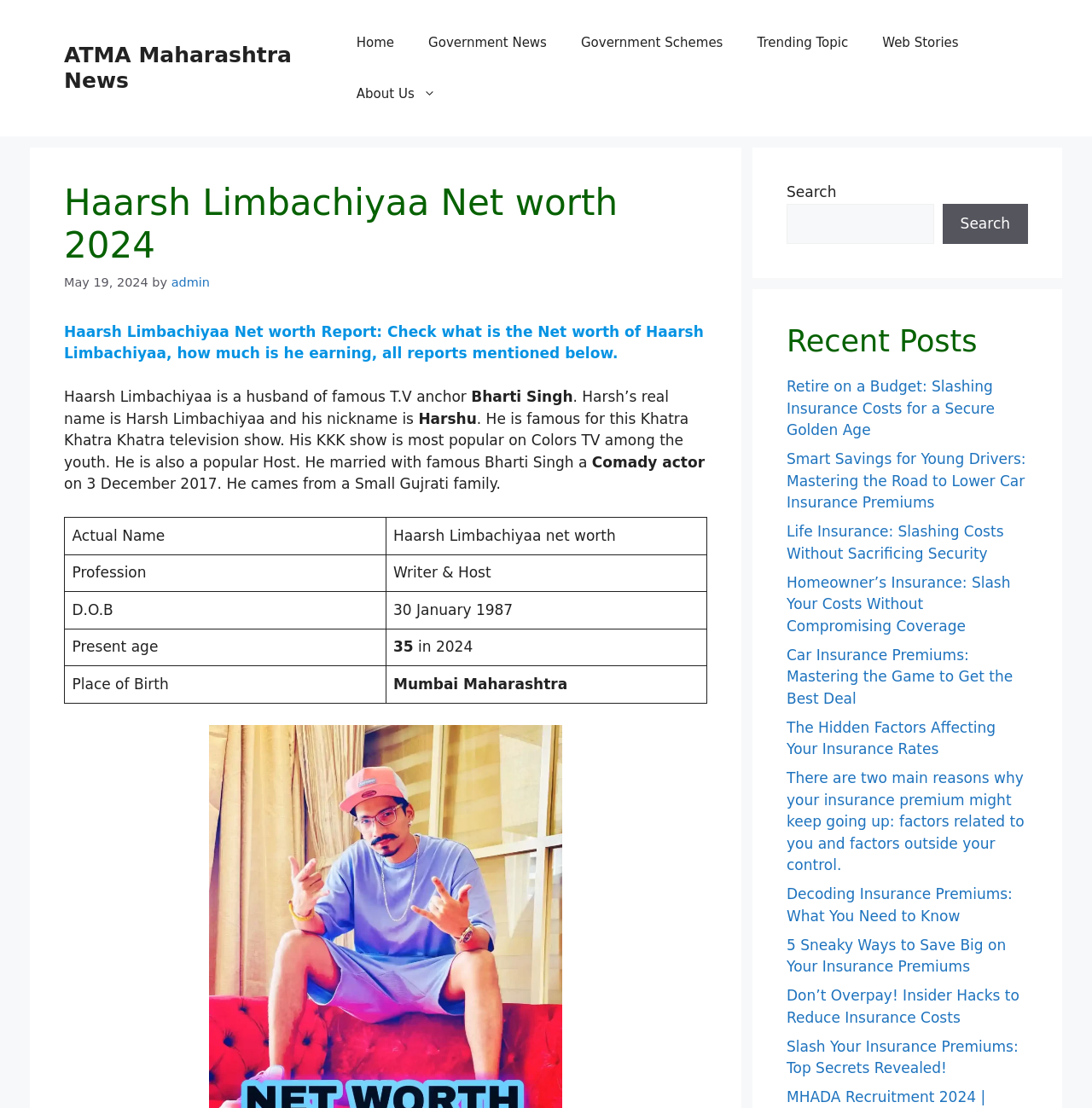When did Haarsh Limbachiyaa get married?
Please answer the question as detailed as possible based on the image.

I found the answer by reading the text on the webpage, which mentions that Haarsh Limbachiyaa got married on 3 December 2017.